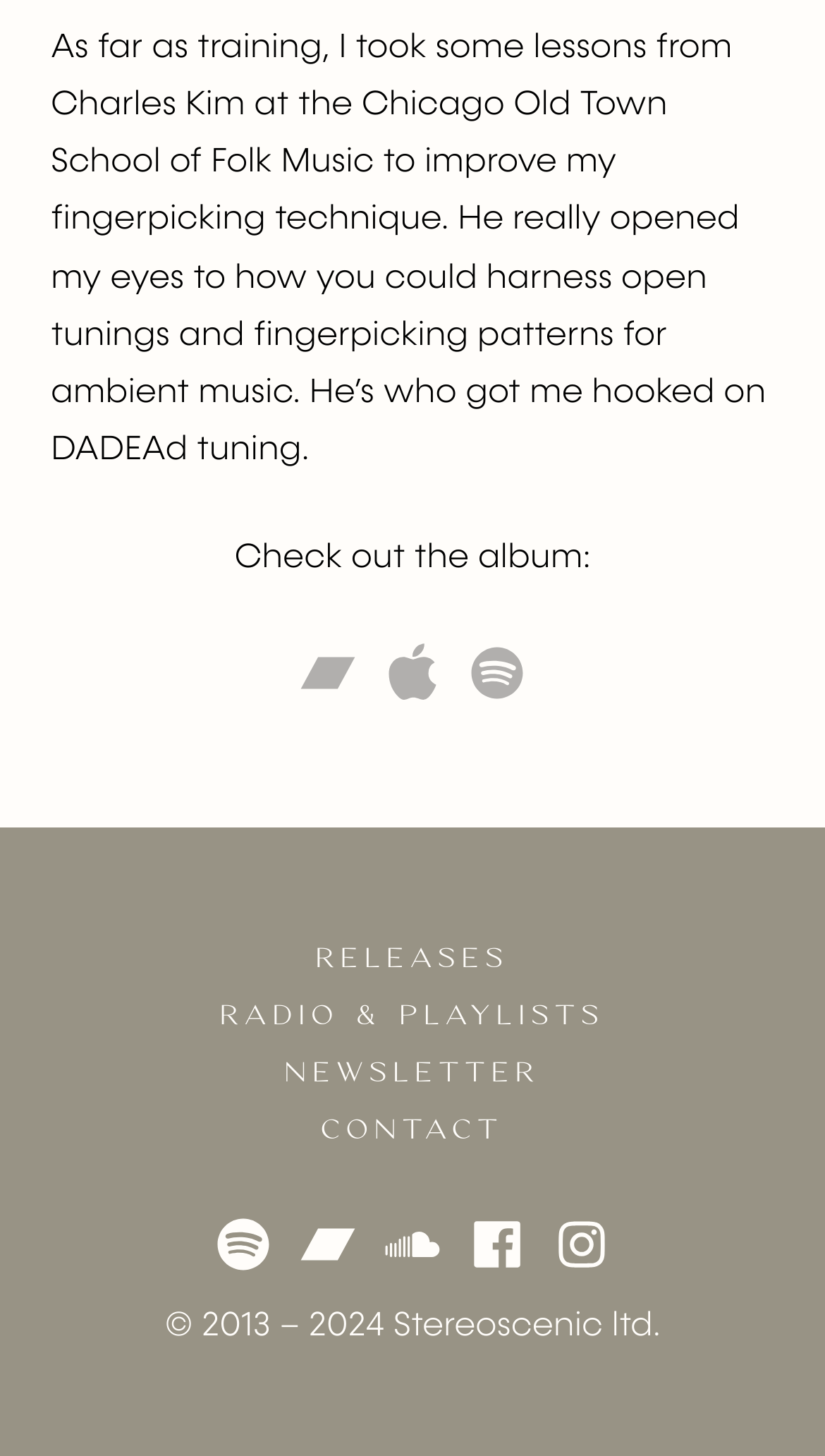Locate the bounding box coordinates of the segment that needs to be clicked to meet this instruction: "View the NEWSLETTER".

[0.345, 0.724, 0.655, 0.749]